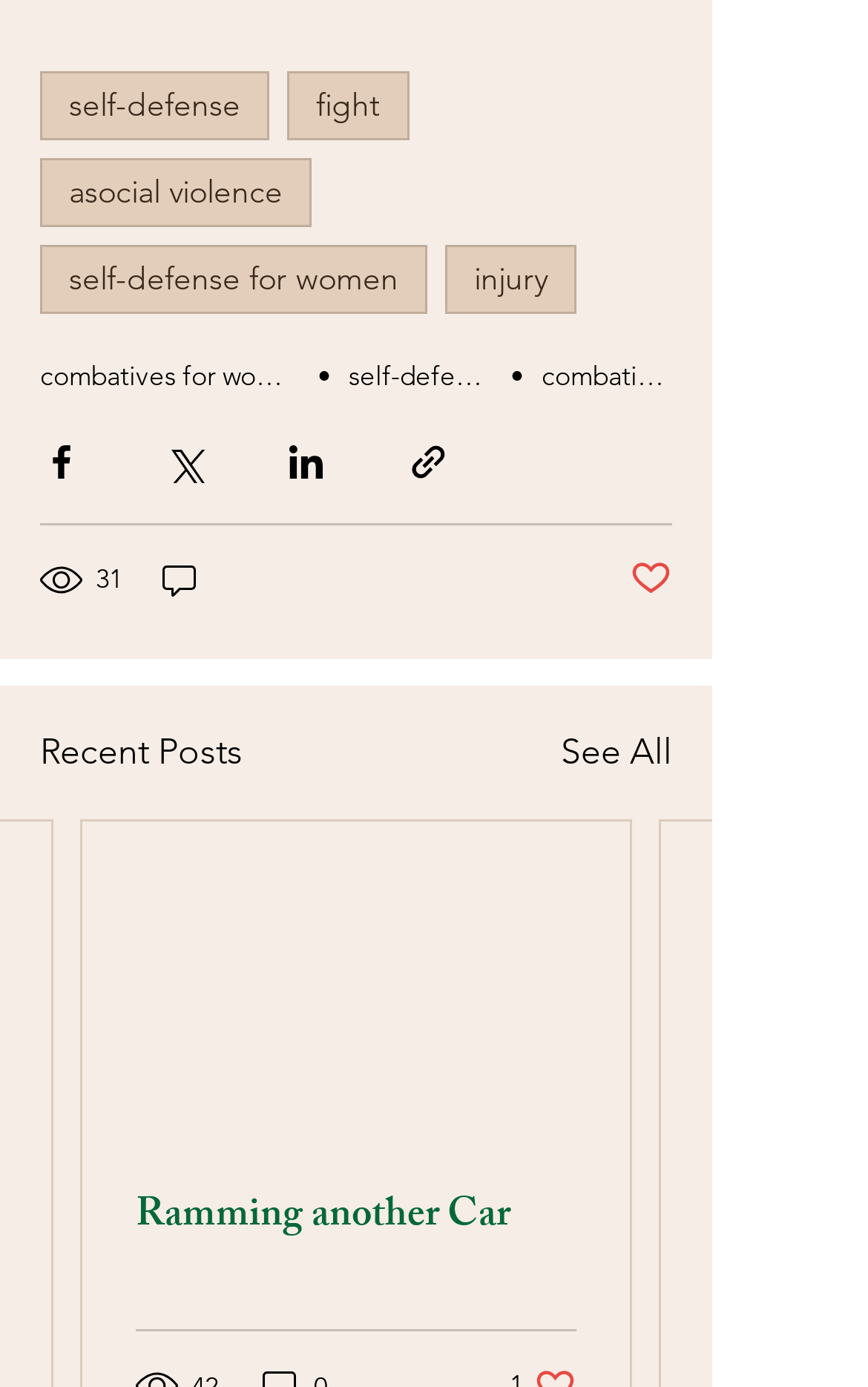What is the purpose of the buttons at the top?
Using the visual information, respond with a single word or phrase.

Share via social media